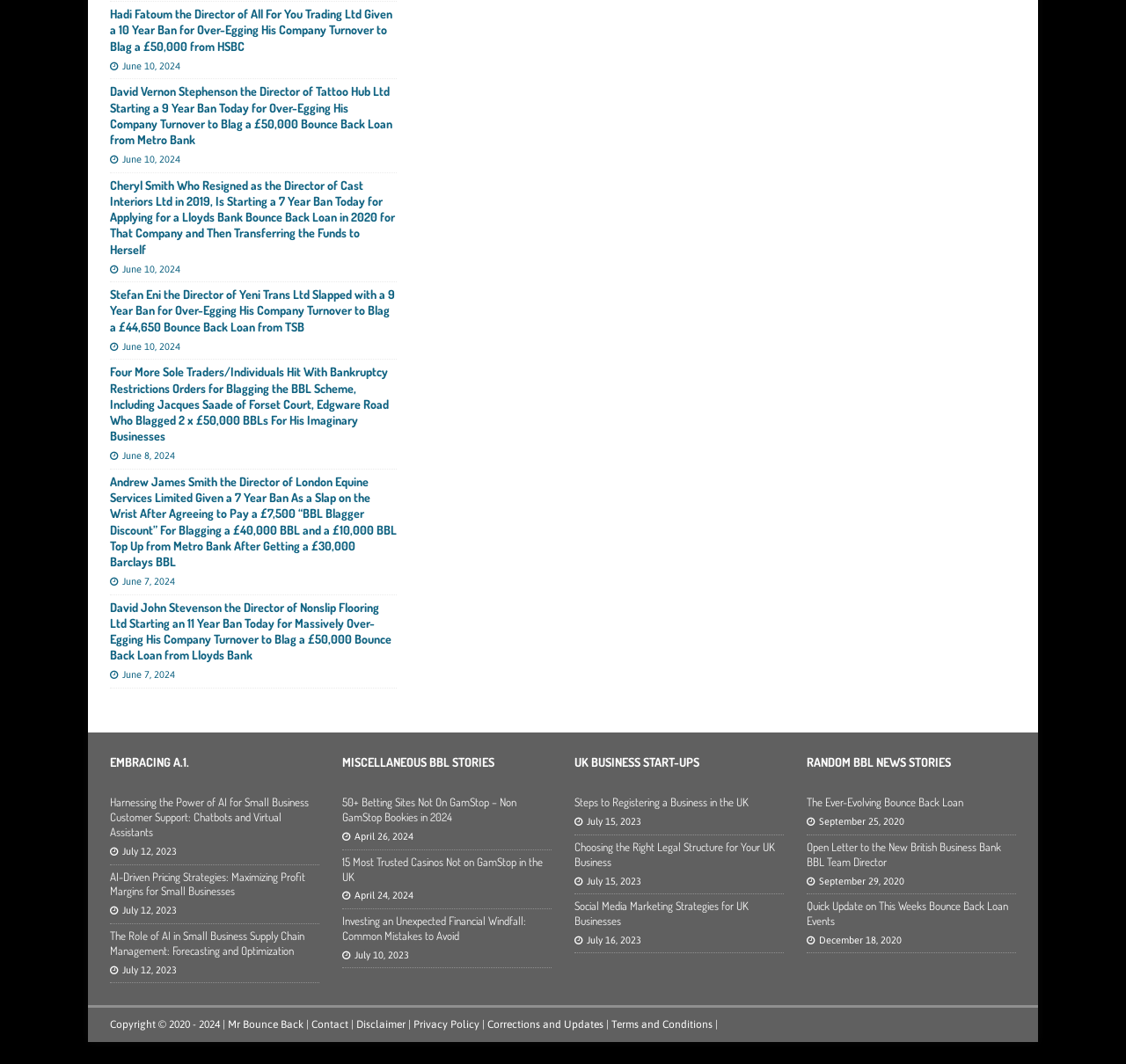Please provide the bounding box coordinates for the element that needs to be clicked to perform the following instruction: "Read the article 'Harnessing the Power of AI for Small Business Customer Support: Chatbots and Virtual Assistants'". The coordinates should be given as four float numbers between 0 and 1, i.e., [left, top, right, bottom].

[0.098, 0.747, 0.274, 0.788]